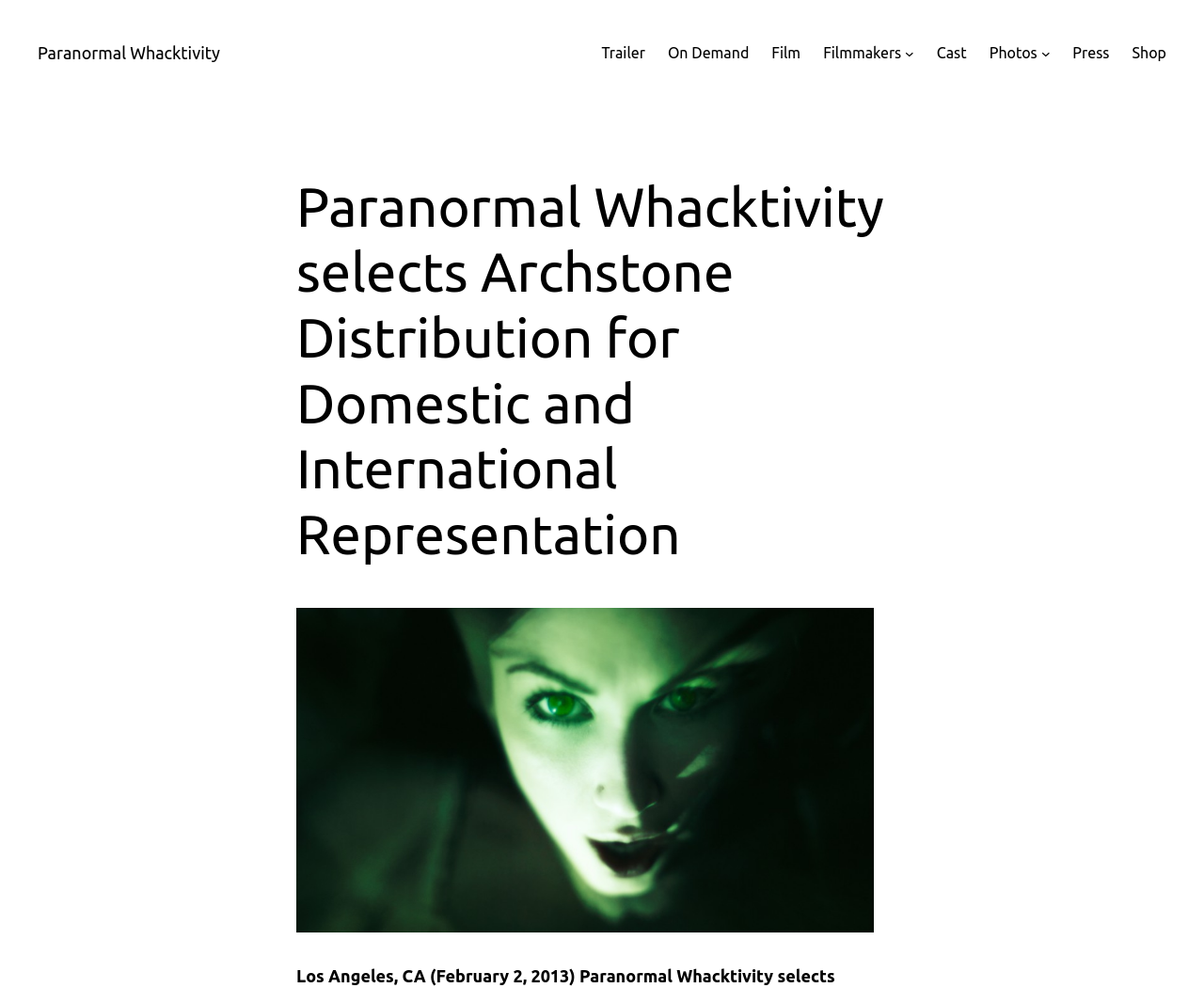Return the bounding box coordinates of the UI element that corresponds to this description: "alt="Kasey's Paranormal Eyes"". The coordinates must be given as four float numbers in the range of 0 and 1, [left, top, right, bottom].

[0.246, 0.928, 0.726, 0.947]